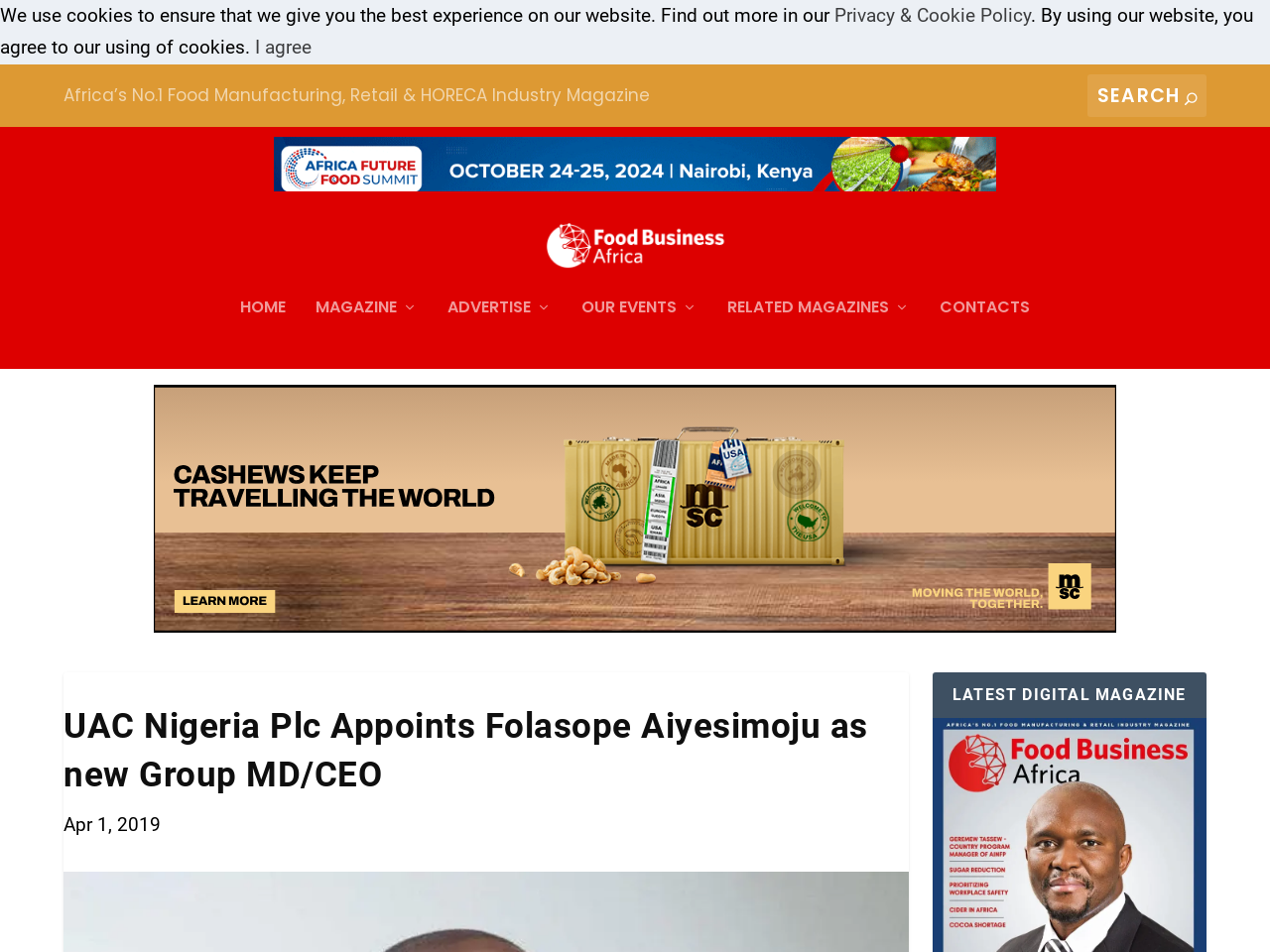Use a single word or phrase to answer this question: 
What is the date of the article?

Apr 1, 2019